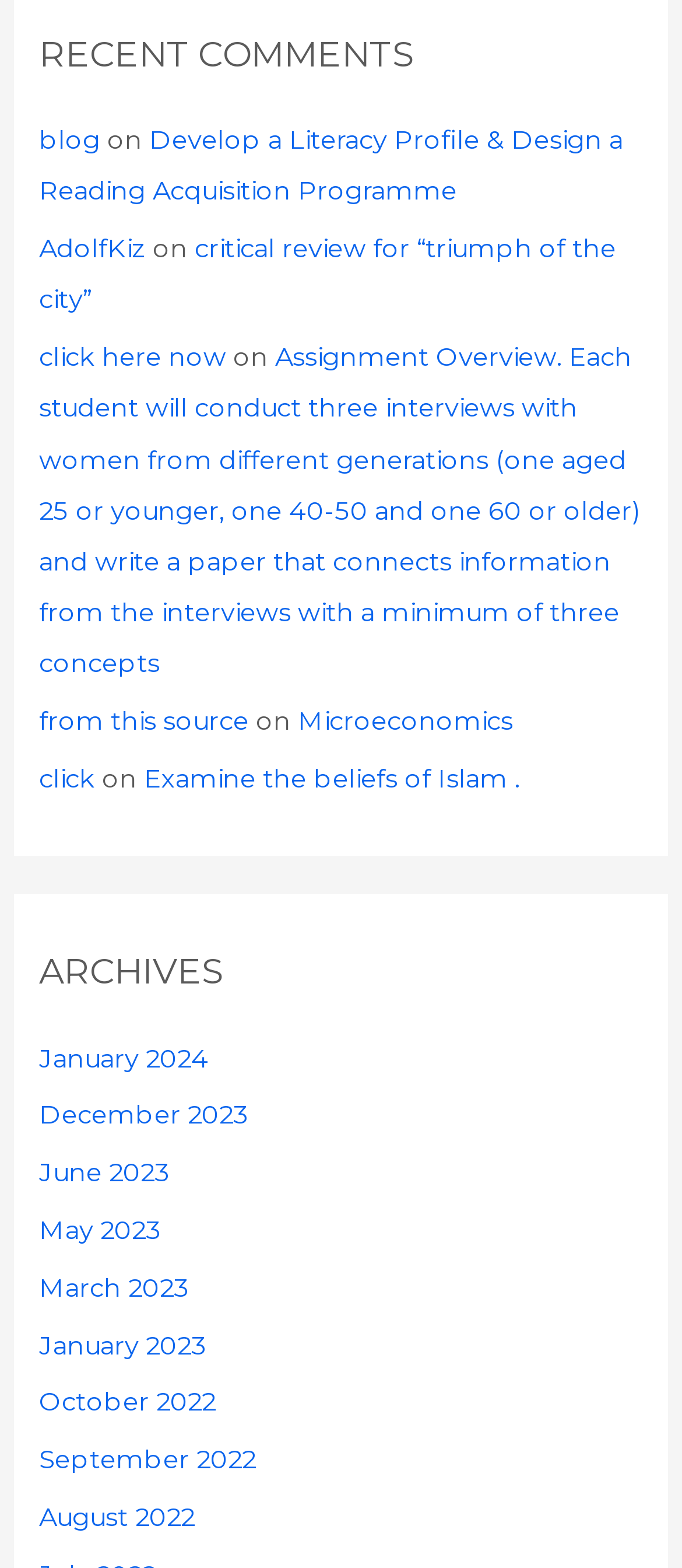Please identify the bounding box coordinates of the area that needs to be clicked to fulfill the following instruction: "go to blog."

[0.058, 0.079, 0.147, 0.099]